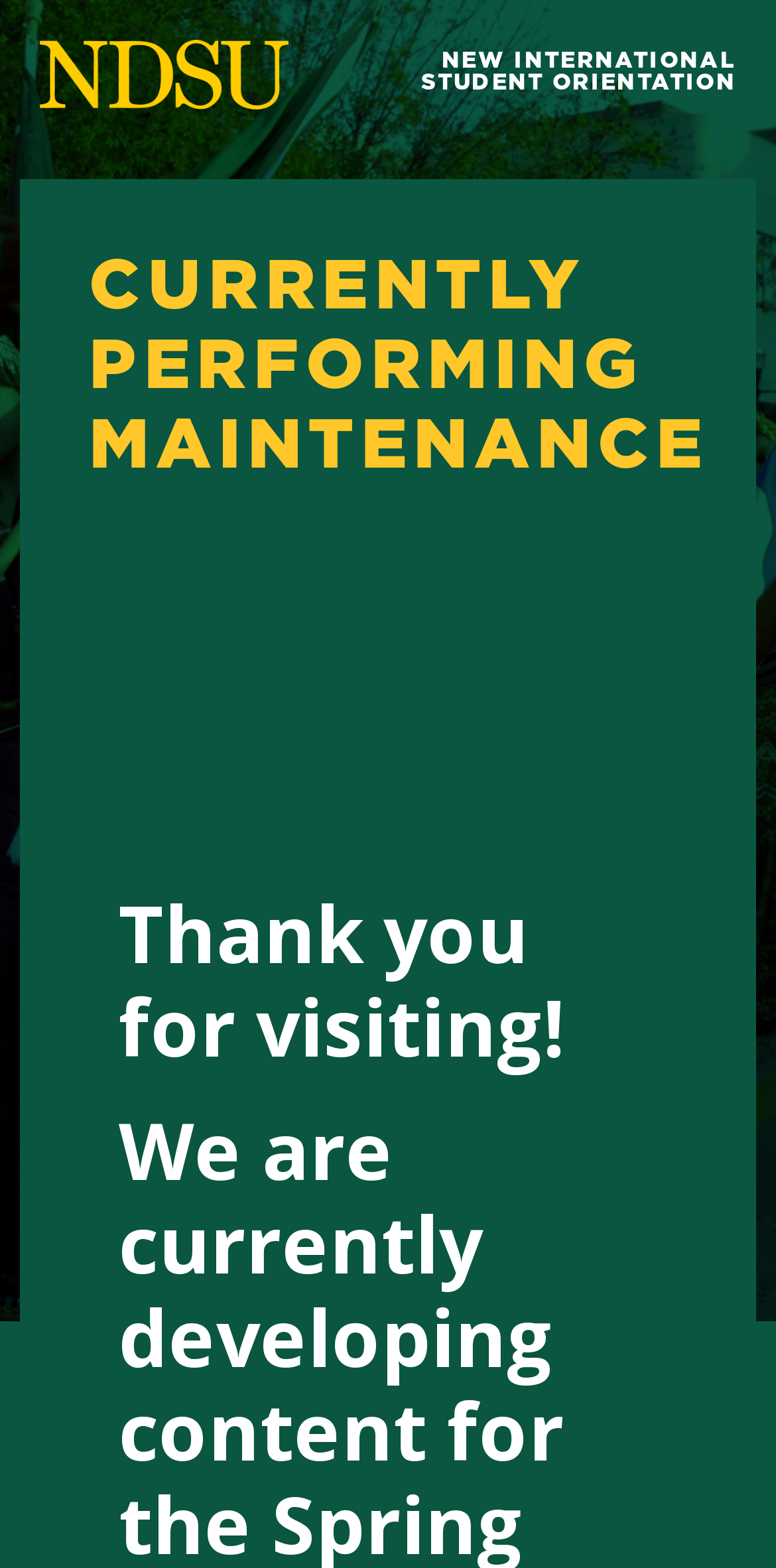Determine and generate the text content of the webpage's headline.

NEW INTERNATIONAL STUDENT ORIENTATION